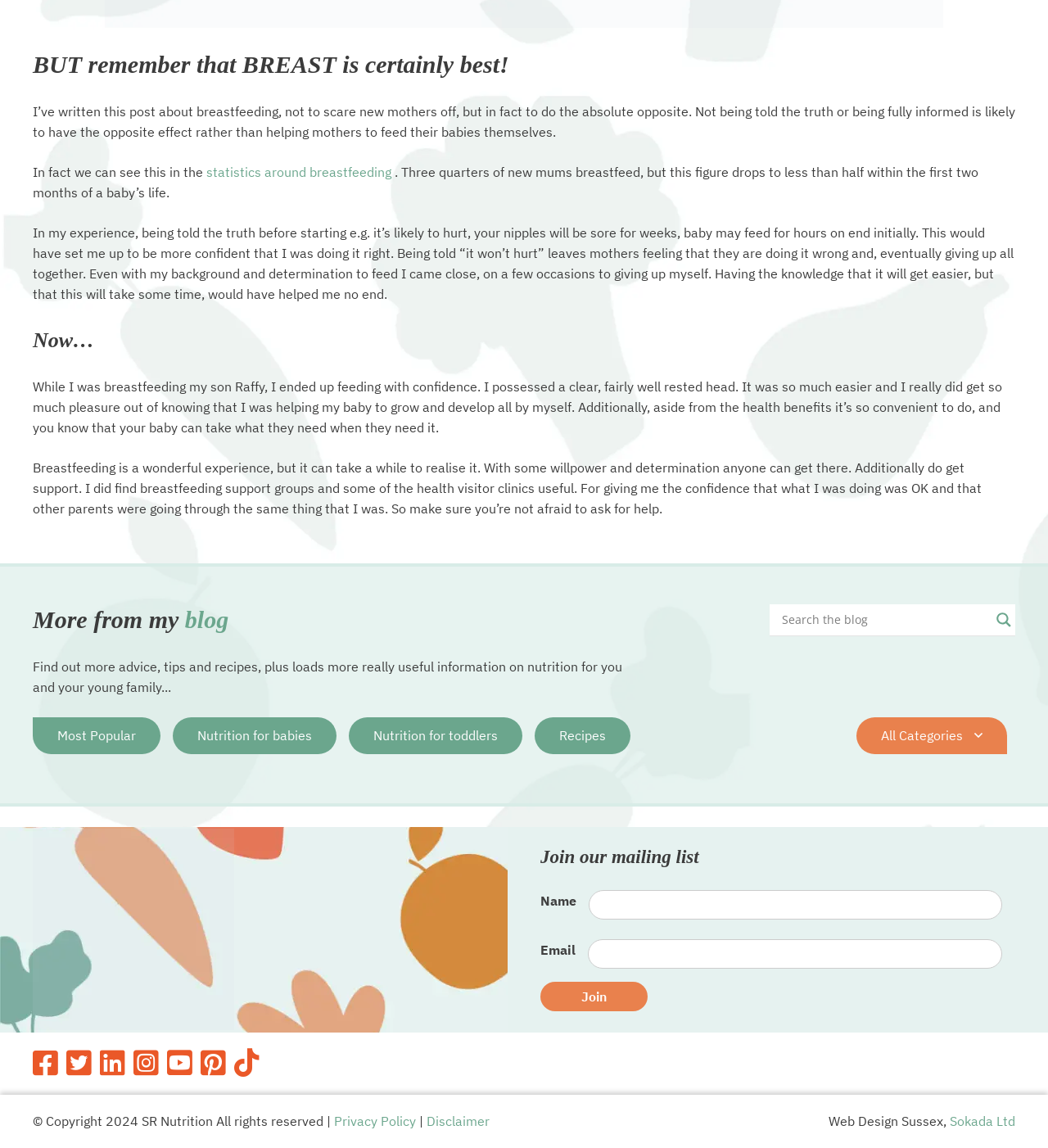Please predict the bounding box coordinates of the element's region where a click is necessary to complete the following instruction: "Visit the SR Nutrition Facebook page". The coordinates should be represented by four float numbers between 0 and 1, i.e., [left, top, right, bottom].

[0.031, 0.909, 0.055, 0.942]